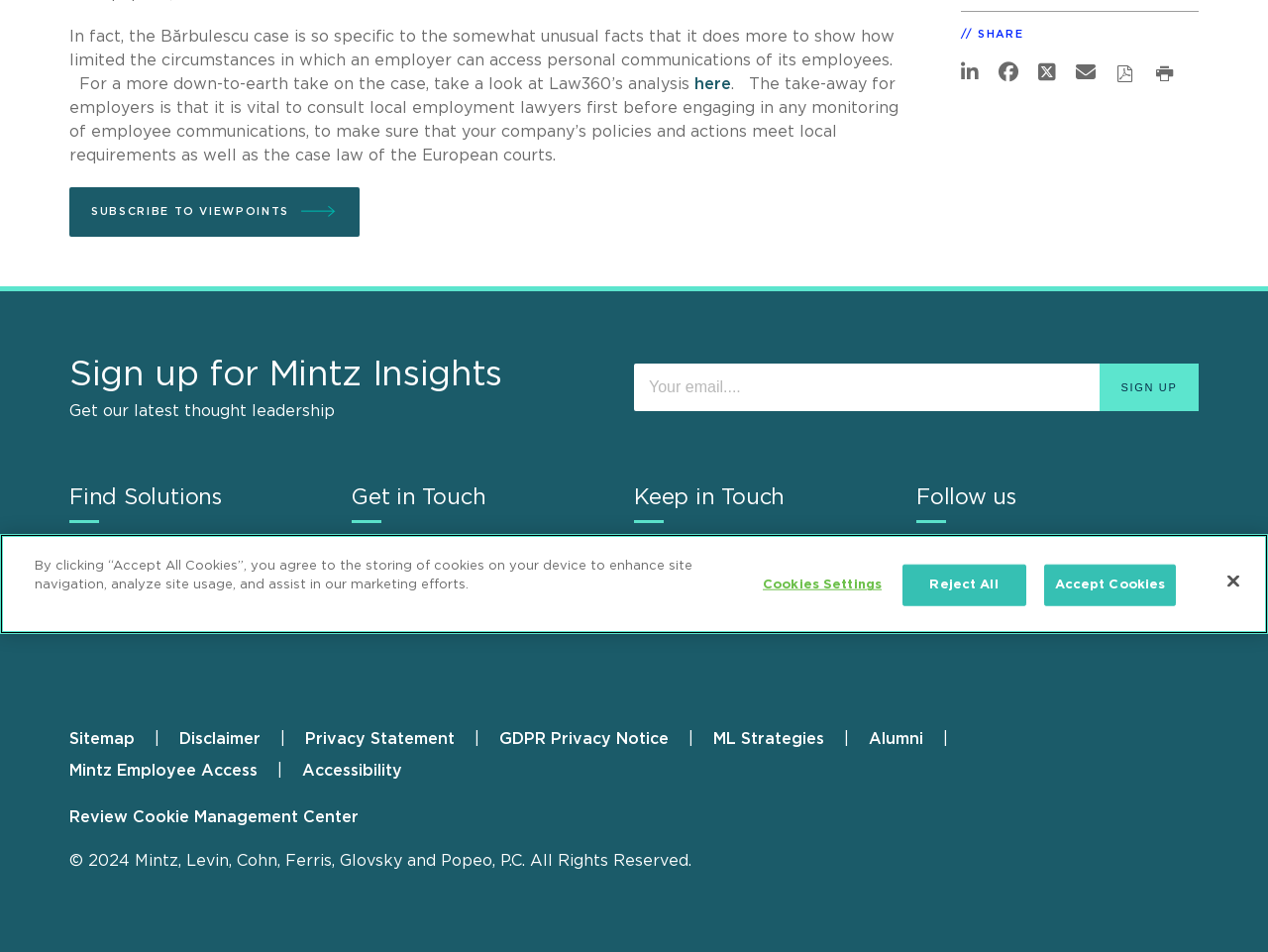Extract the bounding box coordinates for the HTML element that matches this description: "here". The coordinates should be four float numbers between 0 and 1, i.e., [left, top, right, bottom].

[0.548, 0.08, 0.577, 0.097]